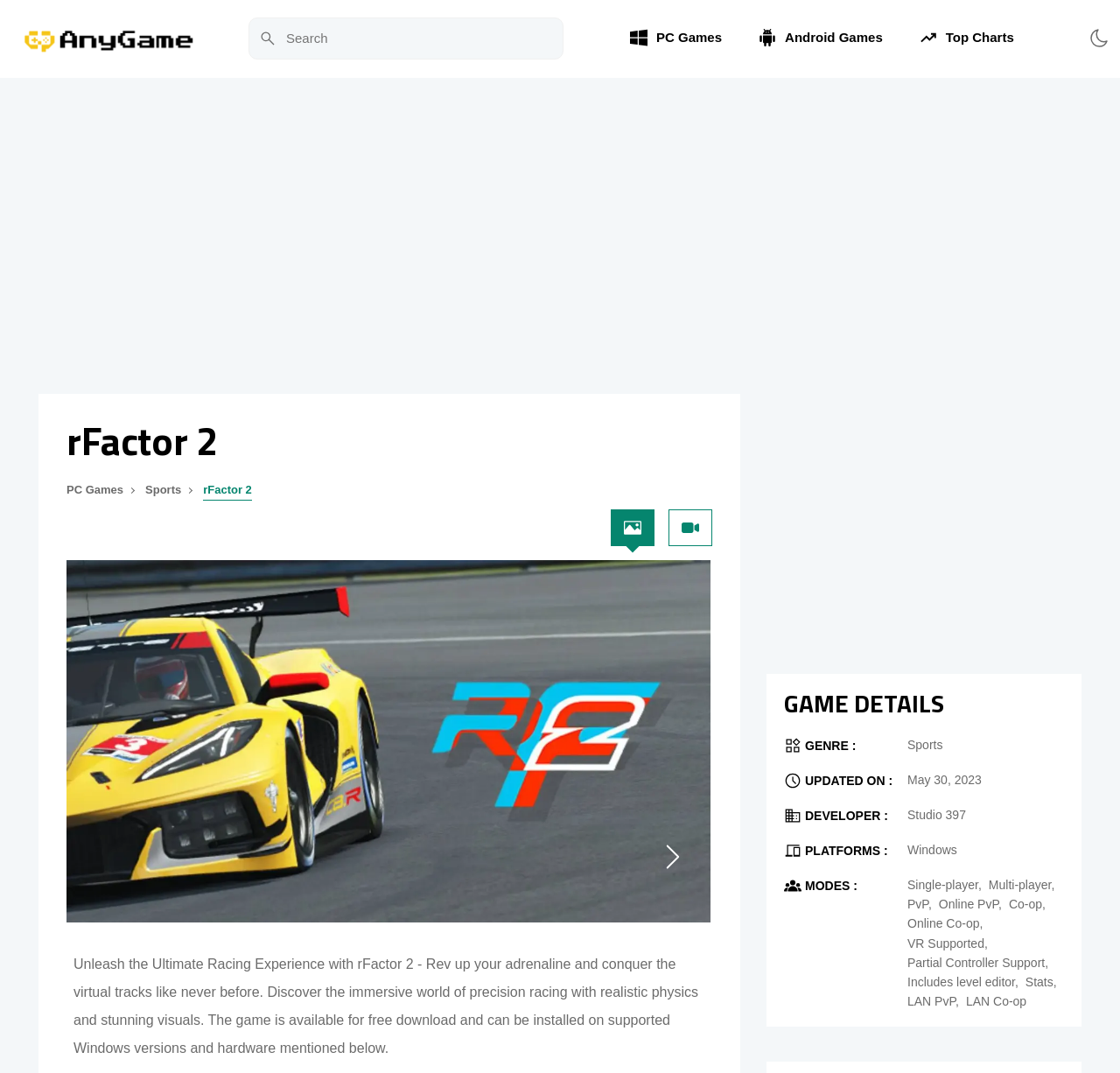Could you highlight the region that needs to be clicked to execute the instruction: "Visit PC Games page"?

[0.55, 0.016, 0.657, 0.056]